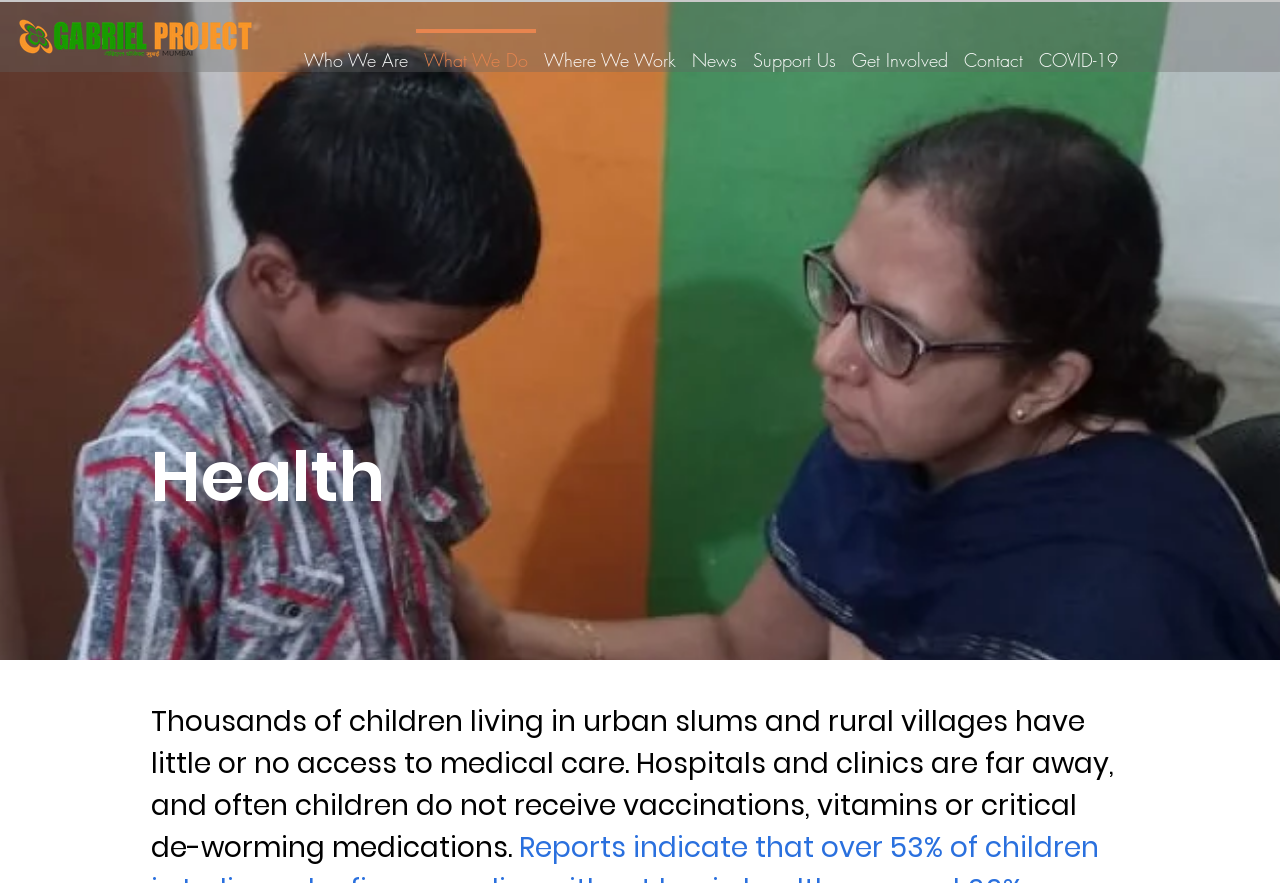Please specify the coordinates of the bounding box for the element that should be clicked to carry out this instruction: "Change the language to English". The coordinates must be four float numbers between 0 and 1, formatted as [left, top, right, bottom].

None